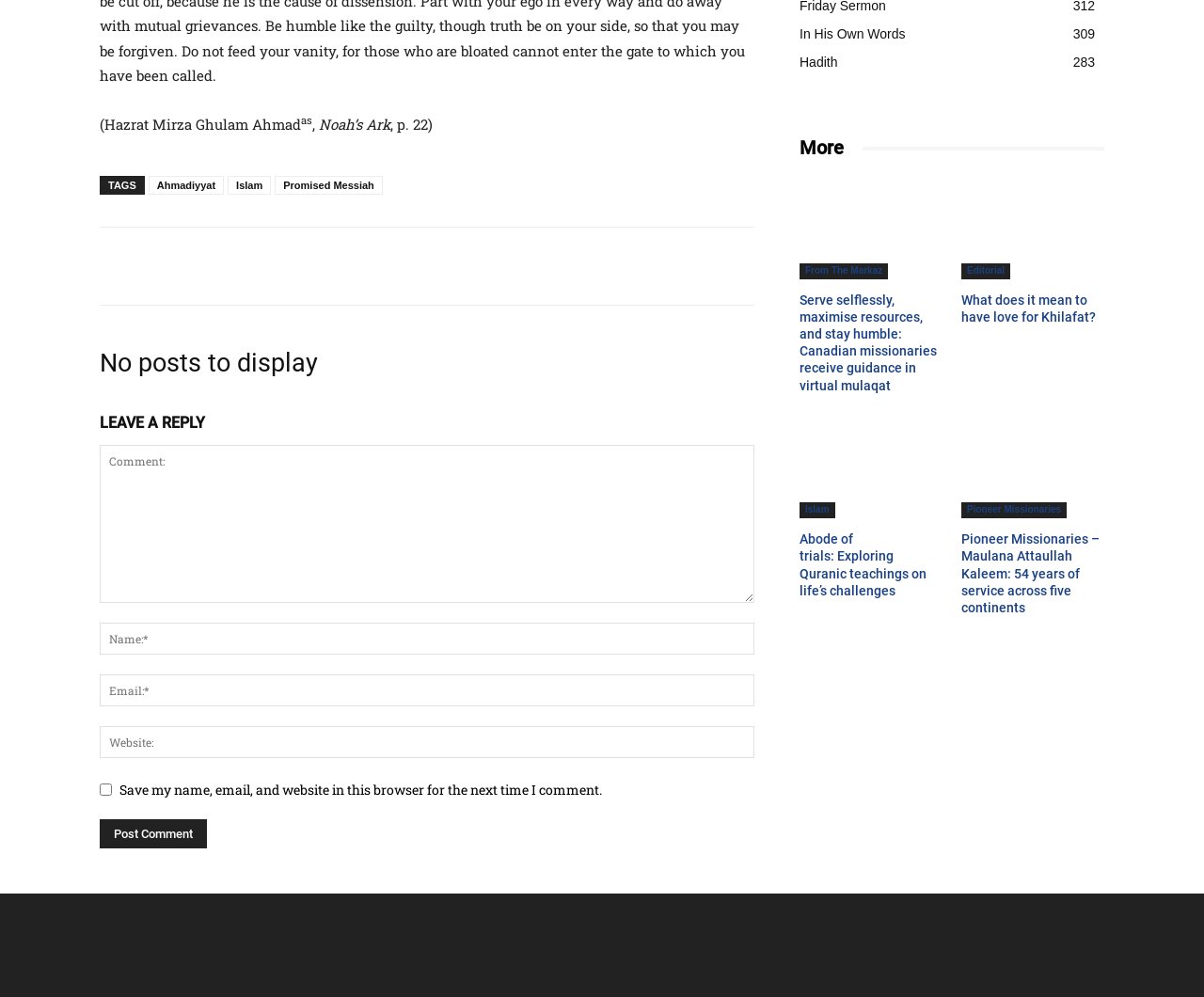Given the element description name="email" placeholder="Email:*", identify the bounding box coordinates for the UI element on the webpage screenshot. The format should be (top-left x, top-left y, bottom-right x, bottom-right y), with values between 0 and 1.

[0.083, 0.676, 0.627, 0.708]